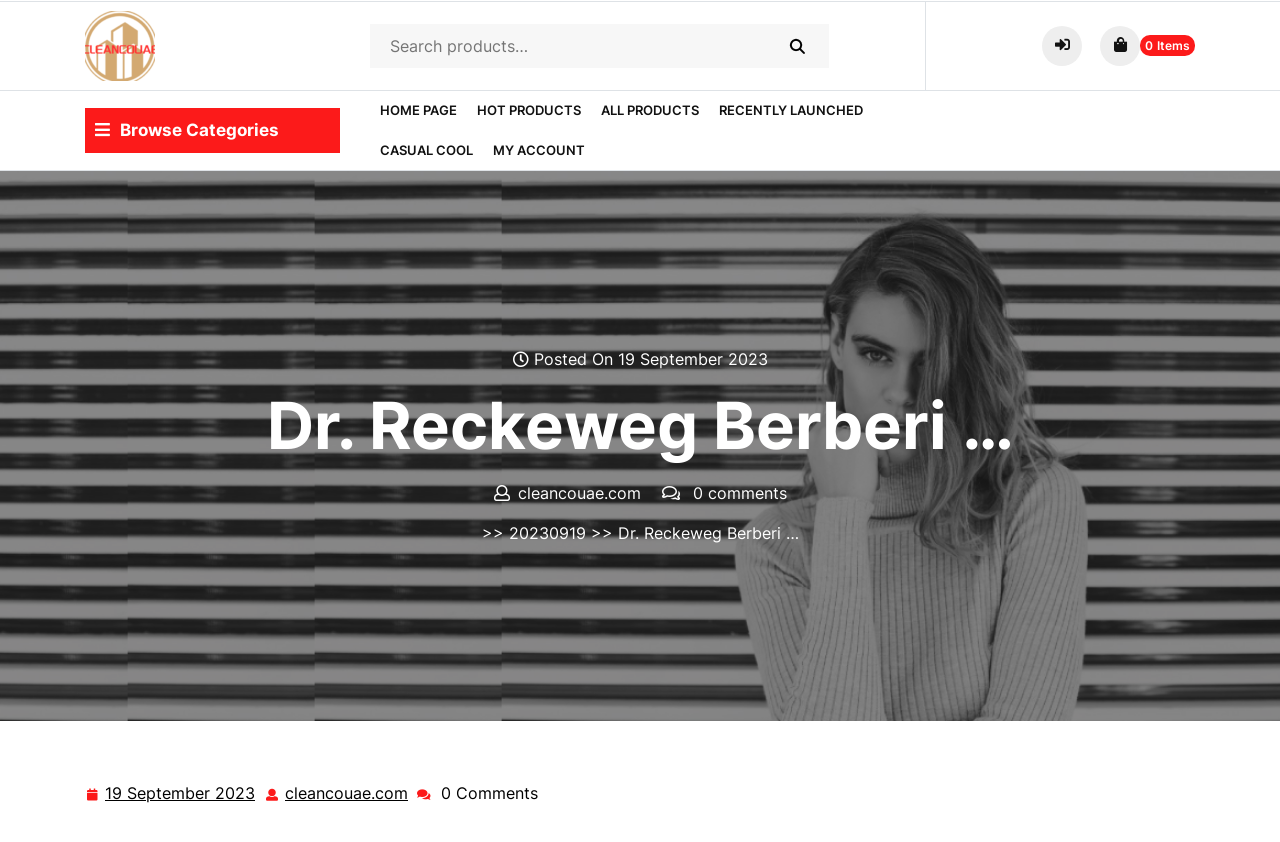Find the bounding box coordinates of the element to click in order to complete the given instruction: "Go to home page."

[0.289, 0.108, 0.365, 0.155]